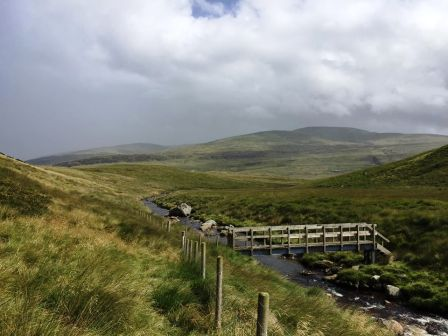Reply to the question with a brief word or phrase: What is the shape of the hills in the backdrop?

Rolling